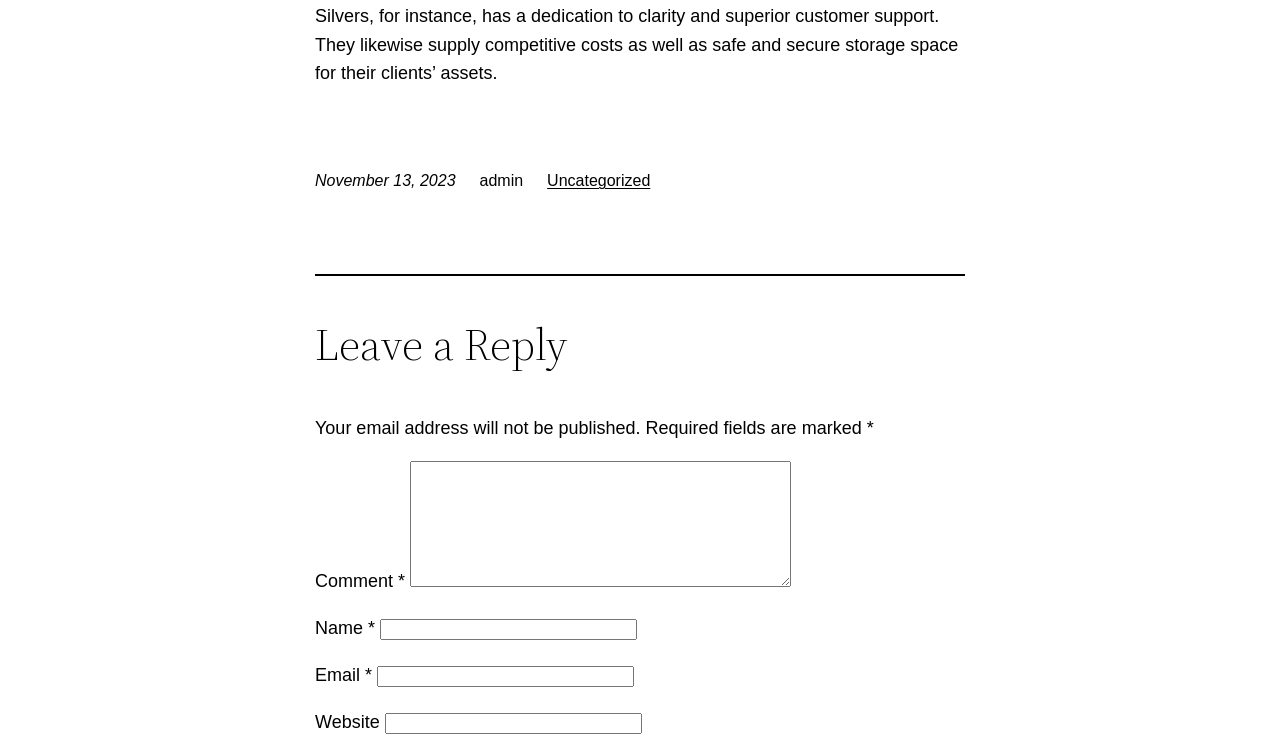Respond to the following question with a brief word or phrase:
What is the category of the article?

Uncategorized